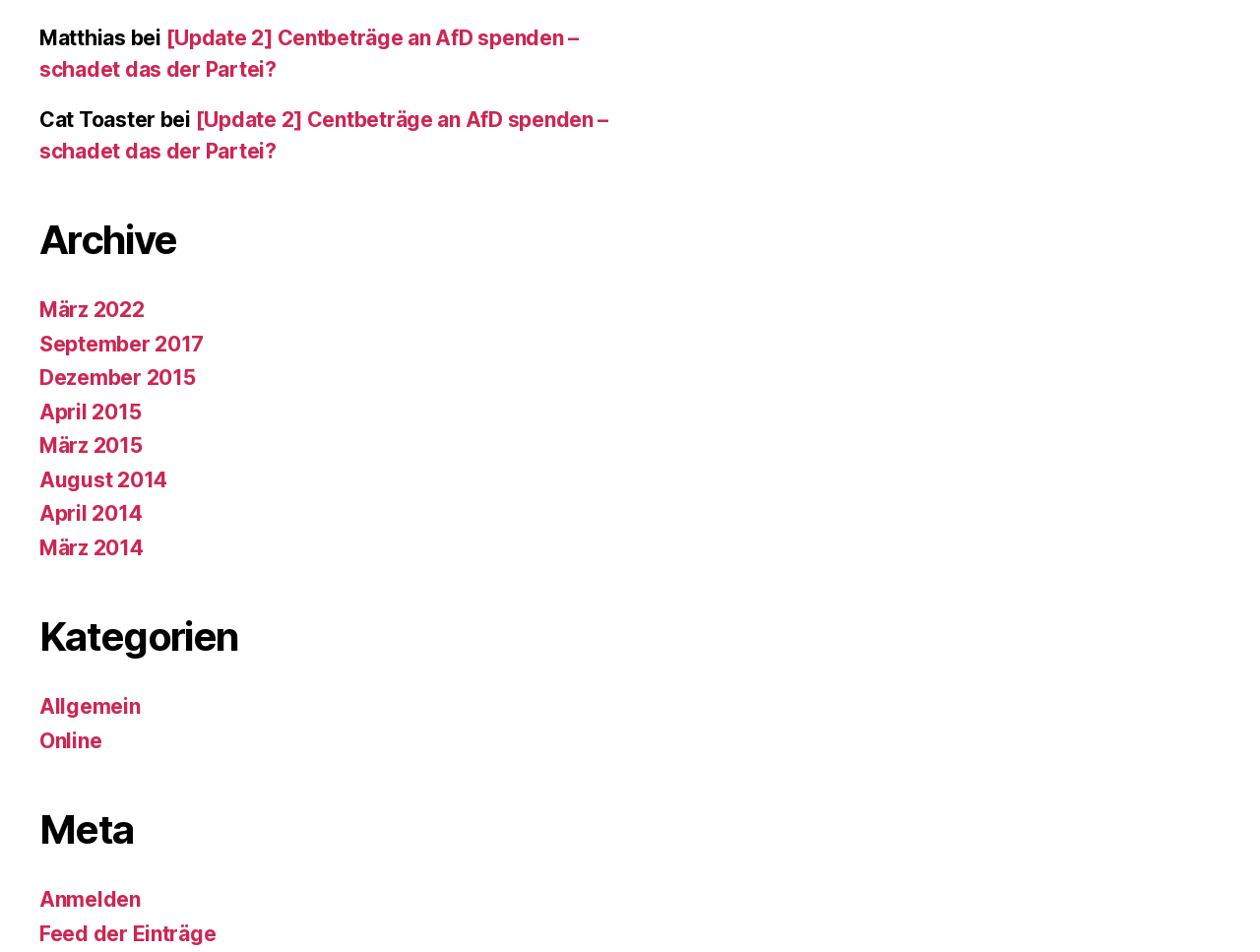Please answer the following question as detailed as possible based on the image: 
How many links are there in the 'Kategorien' section?

The 'Kategorien' section has two links: 'Allgemein' and 'Online', which are displayed as navigation links.